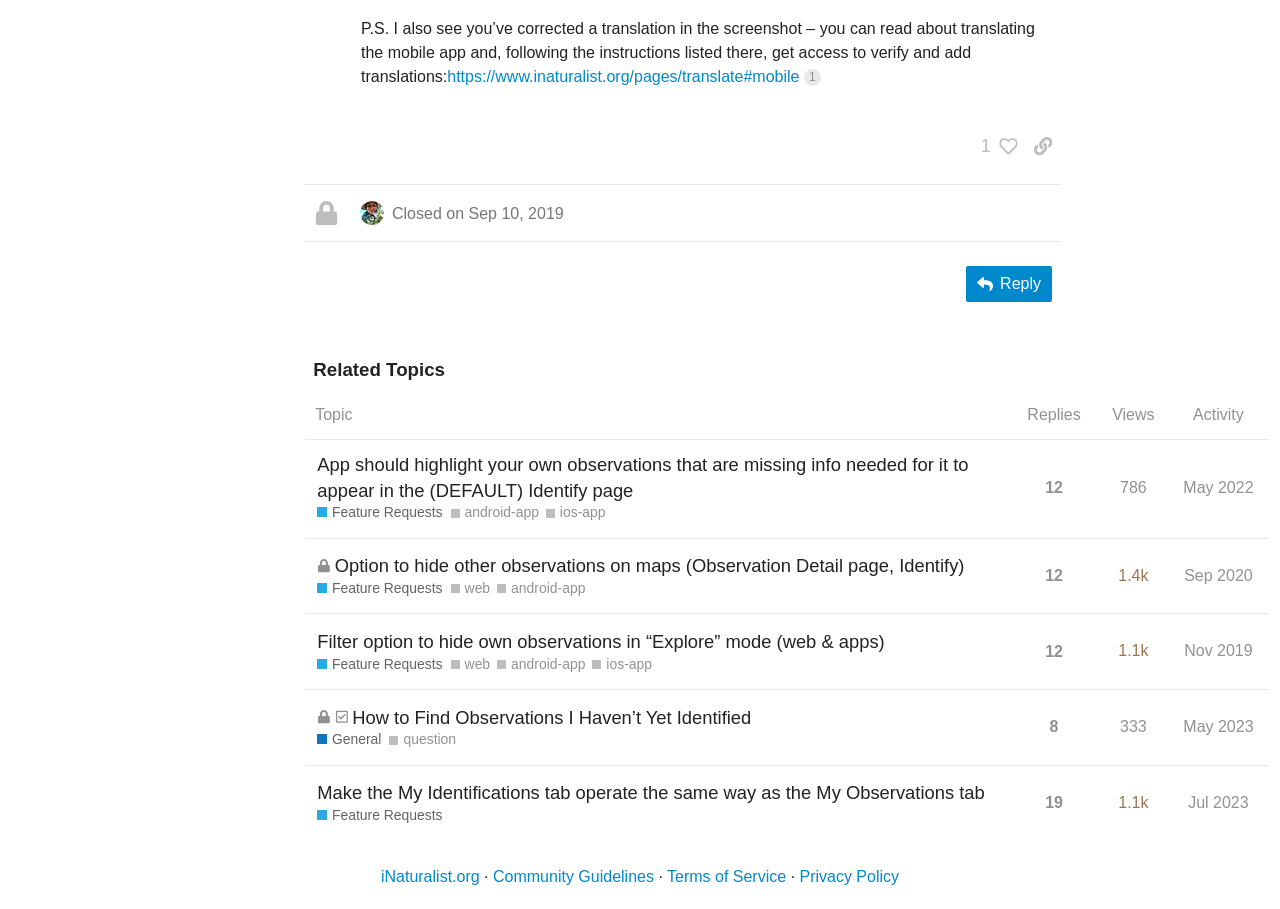How many views does the topic 'Filter option to hide own observations in “Explore” mode (web & apps)' have?
Please respond to the question with a detailed and thorough explanation.

The topic 'Filter option to hide own observations in “Explore” mode (web & apps)' has 1117 views as indicated by the generic element with the text 'this topic has been viewed 1117 times' inside the gridcell element.